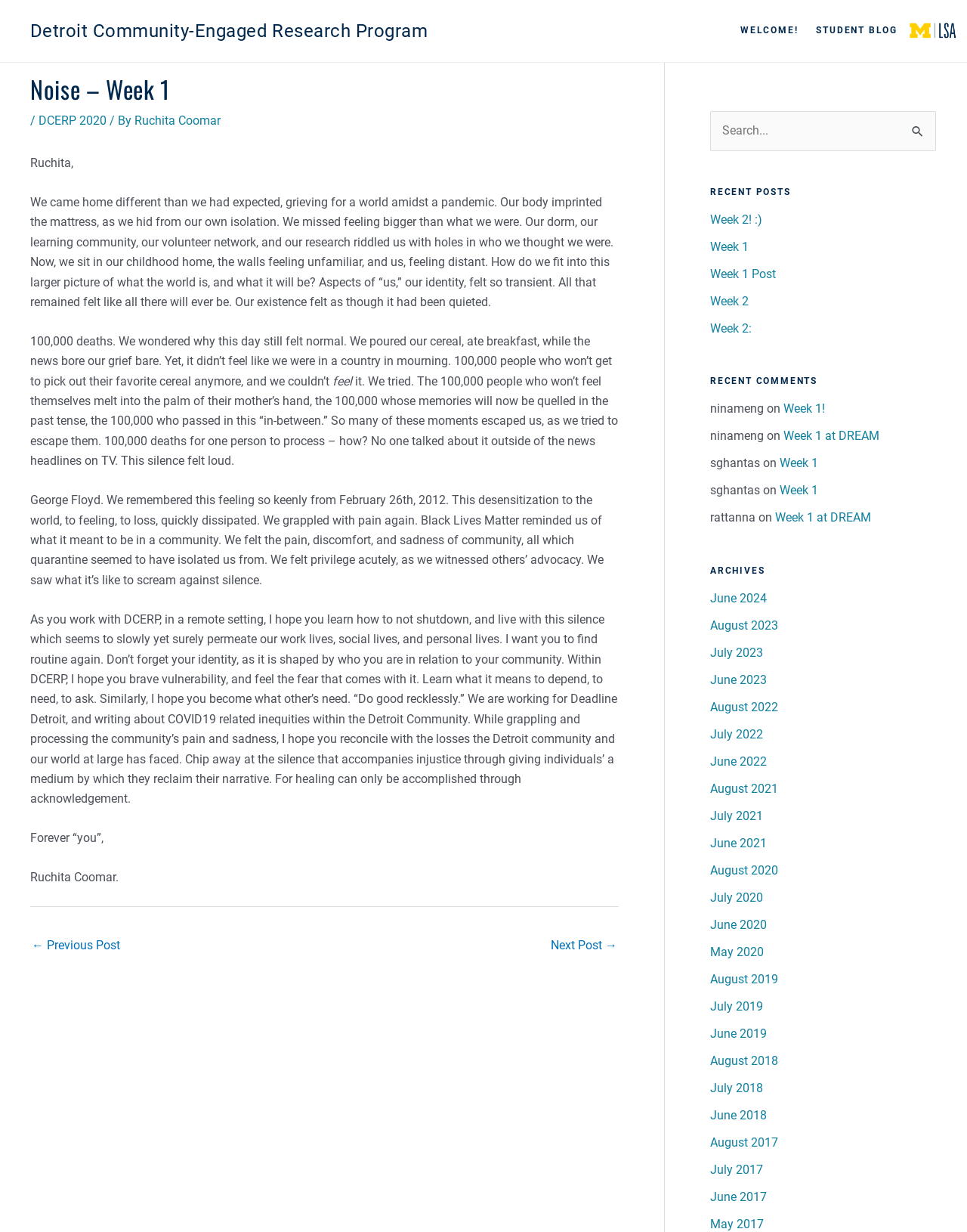Generate a detailed explanation of the webpage's features and information.

The webpage is about a blog post titled "Noise – Week 1 – Detroit Community-Engaged Research Program". At the top of the page, there is a small image and a link to the "Detroit Community-Engaged Research Program" website. Below this, there is a navigation menu with links to "WELCOME!" and "STUDENT BLOG".

The main content of the page is an article written by Ruchita Coomar, which is divided into several paragraphs. The article reflects on the author's experience of returning home during the COVID-19 pandemic and feeling disconnected from their community. The author discusses the impact of 100,000 deaths on their mental state and the importance of community in times of crisis. The article also touches on the Black Lives Matter movement and the need to confront privilege and silence.

Below the article, there is a navigation menu with links to previous and next posts. On the right-hand side of the page, there are several sections, including a search bar, a list of recent posts, a list of recent comments, and an archives section with links to posts from different months and years.